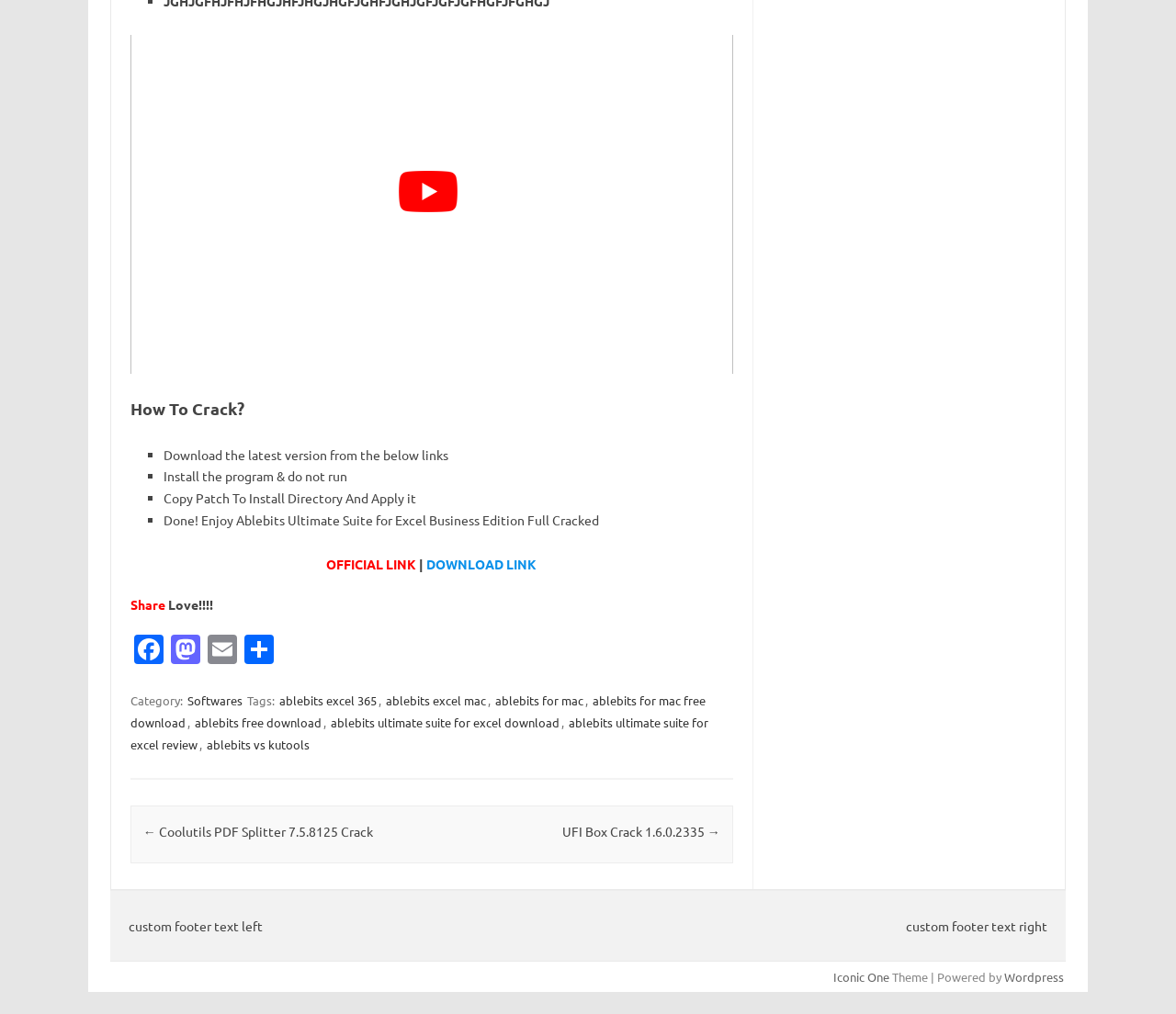Determine the bounding box coordinates of the area to click in order to meet this instruction: "View Softwares category".

[0.158, 0.681, 0.208, 0.7]